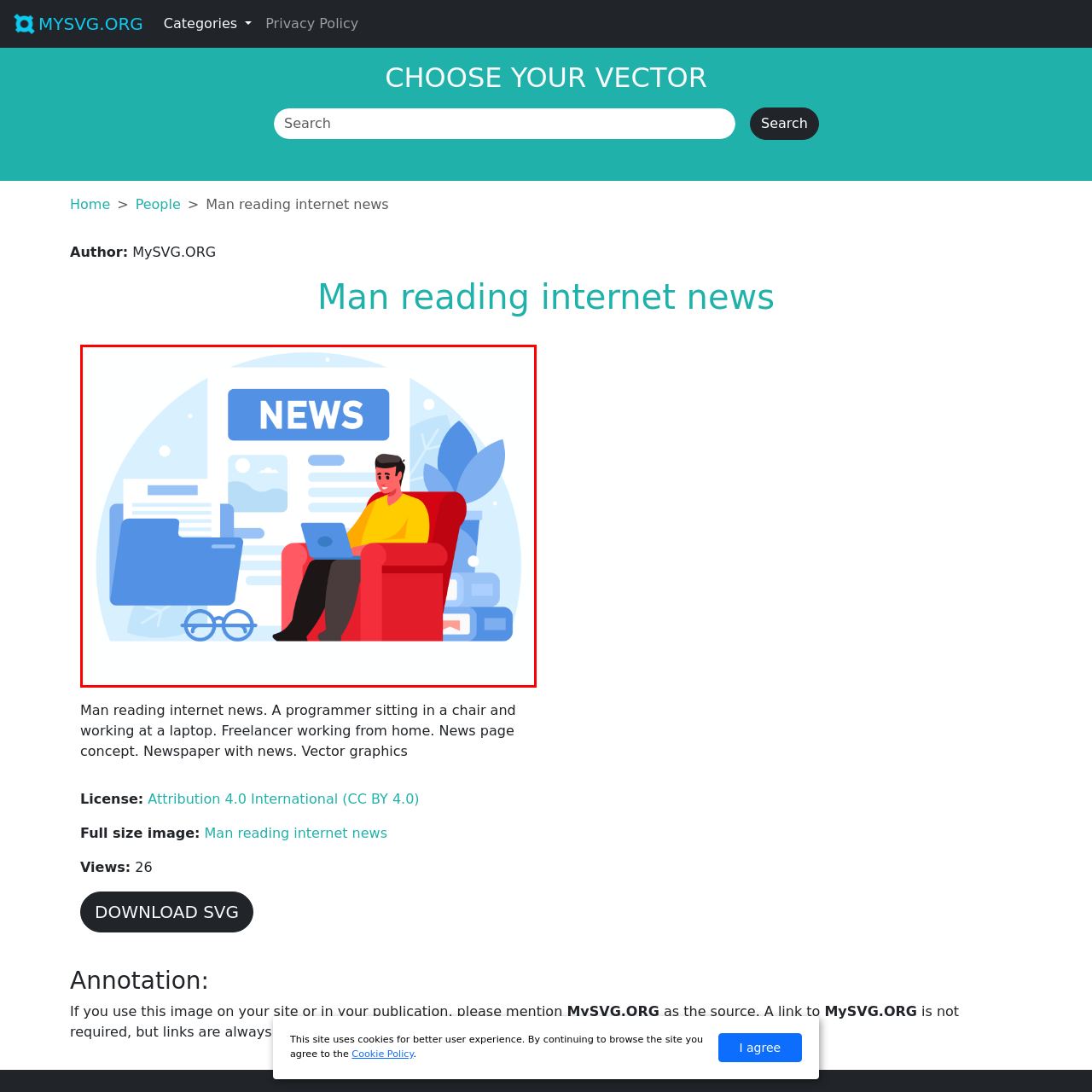View the section of the image outlined in red, What is the man wearing? Provide your response in a single word or brief phrase.

Yellow sweater